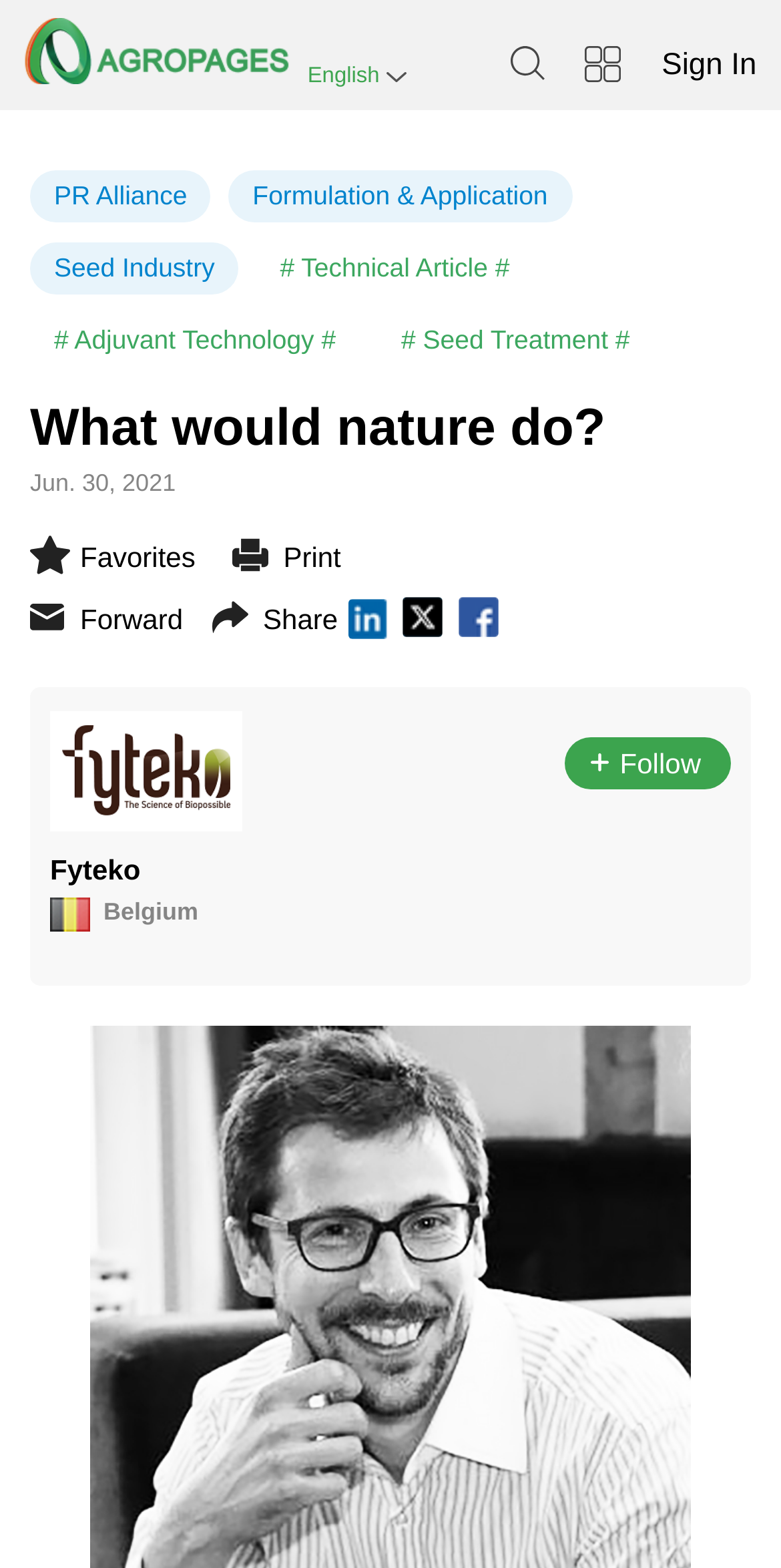Locate the bounding box coordinates of the segment that needs to be clicked to meet this instruction: "Read the article about PR Alliance".

[0.038, 0.109, 0.27, 0.142]